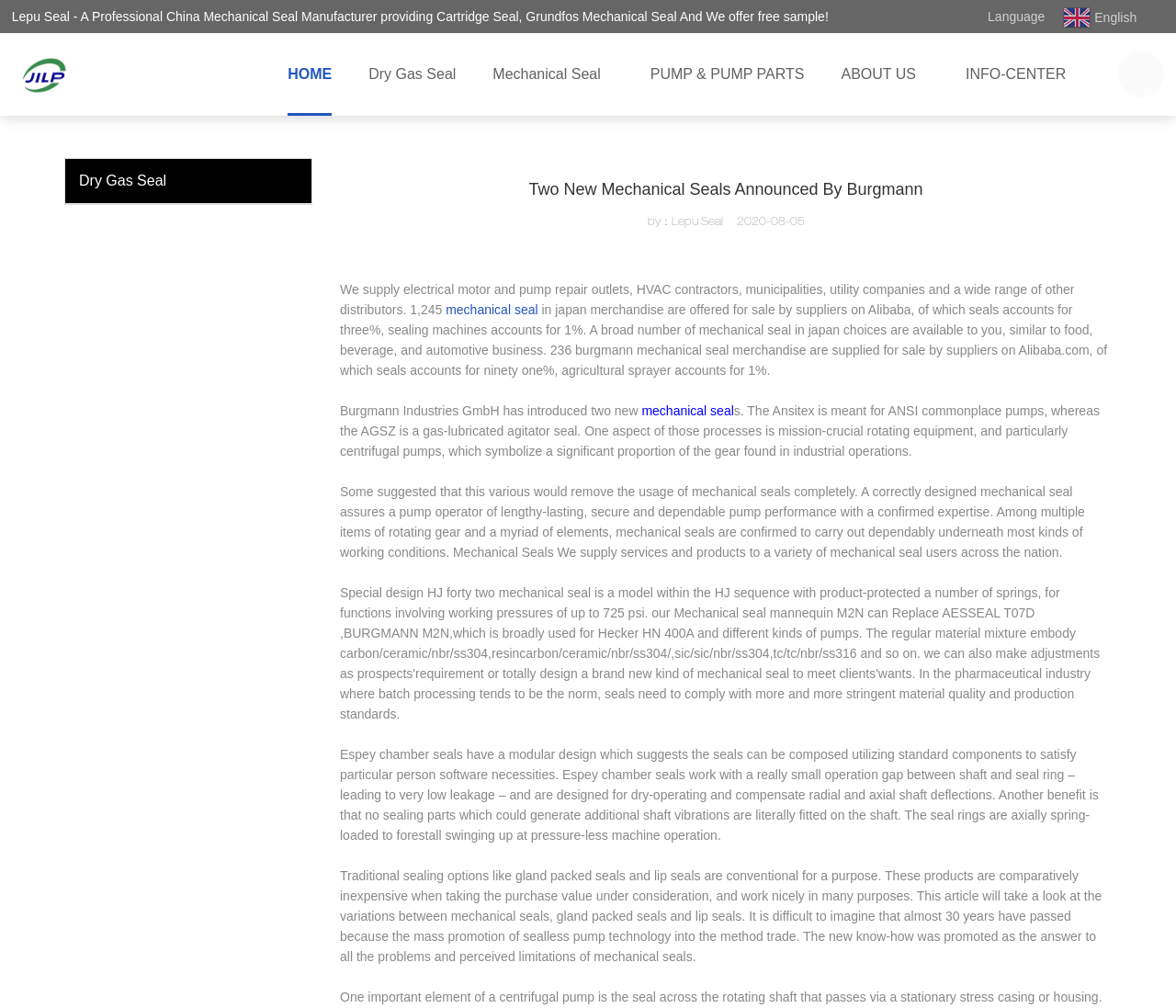Can you determine the bounding box coordinates of the area that needs to be clicked to fulfill the following instruction: "Click on the 'Lepu Seal' link"?

[0.055, 0.01, 0.097, 0.023]